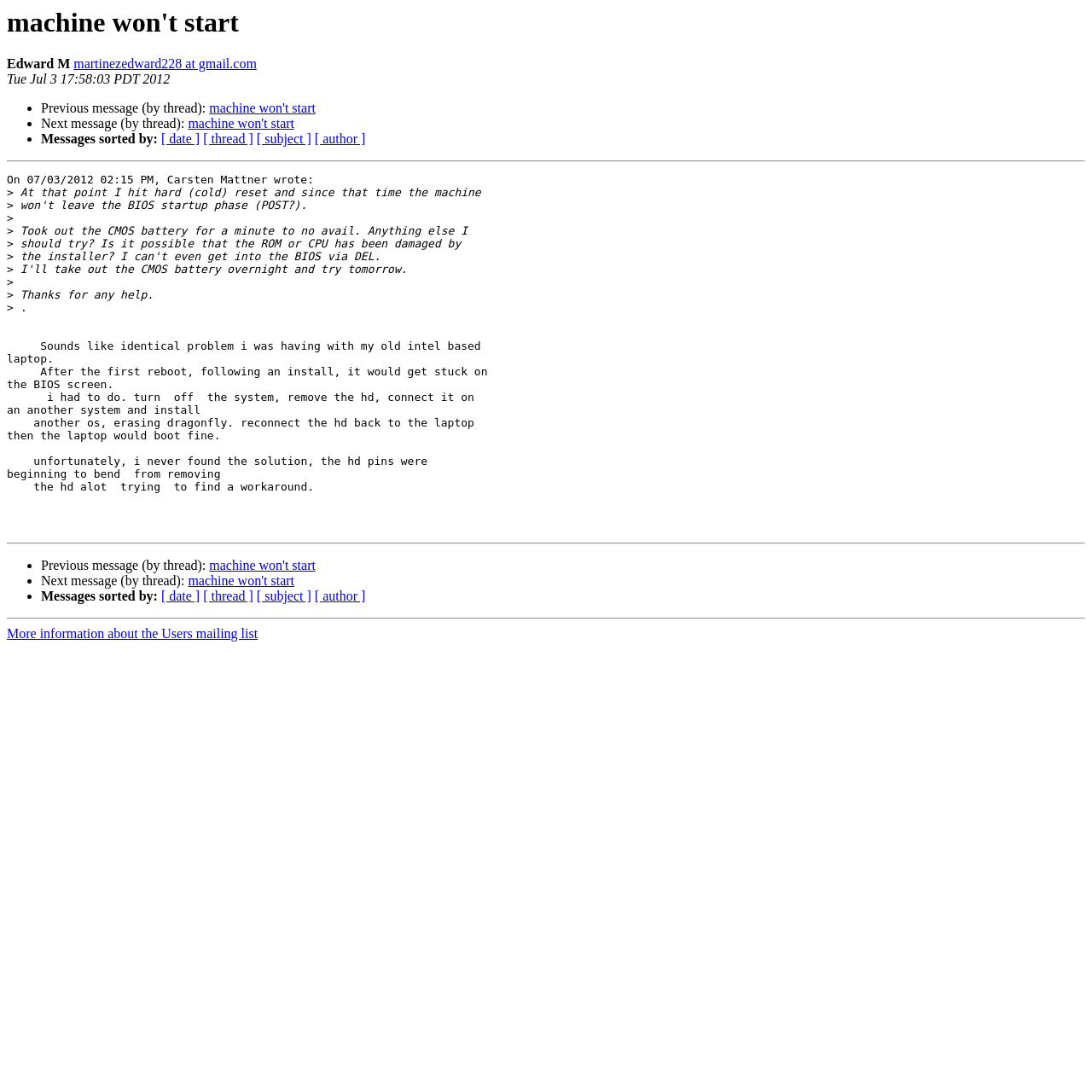Pinpoint the bounding box coordinates for the area that should be clicked to perform the following instruction: "Sort messages by date".

[0.148, 0.121, 0.183, 0.134]